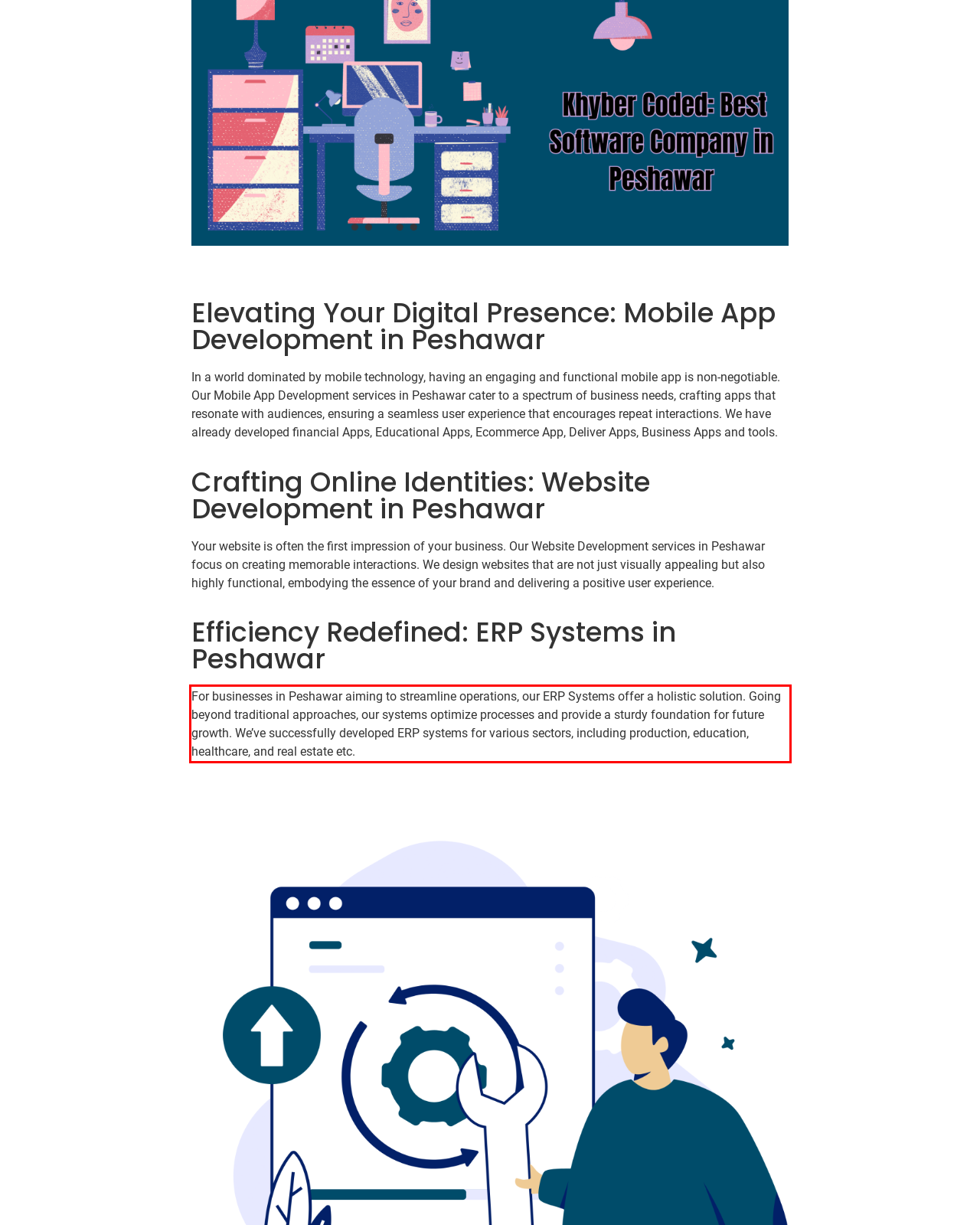Examine the screenshot of the webpage, locate the red bounding box, and perform OCR to extract the text contained within it.

For businesses in Peshawar aiming to streamline operations, our ERP Systems offer a holistic solution. Going beyond traditional approaches, our systems optimize processes and provide a sturdy foundation for future growth. We’ve successfully developed ERP systems for various sectors, including production, education, healthcare, and real estate etc.